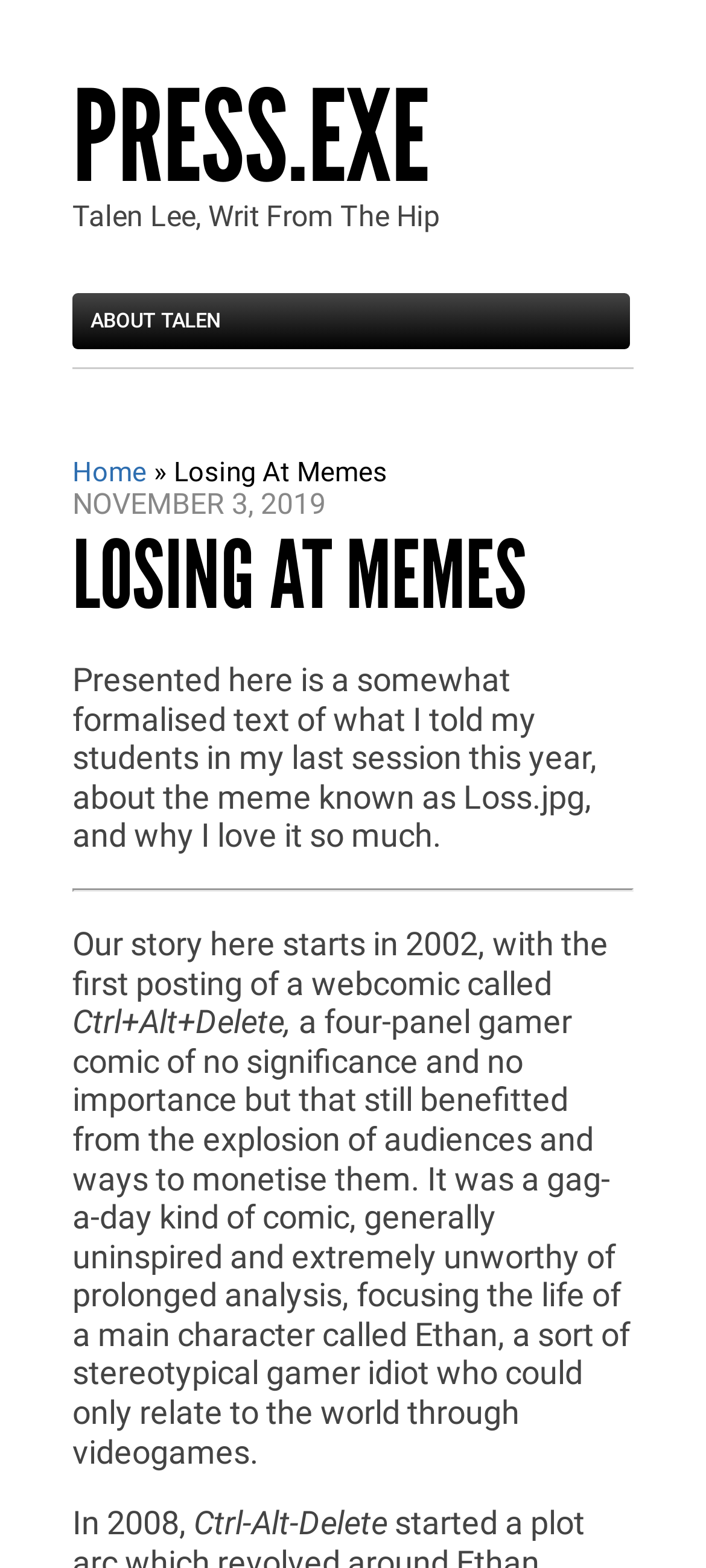What is the author's name?
Carefully examine the image and provide a detailed answer to the question.

The author's name is mentioned in the static text 'Talen Lee, Writ From The Hip' which is located at the top of the webpage, indicating that the author is Talen Lee.